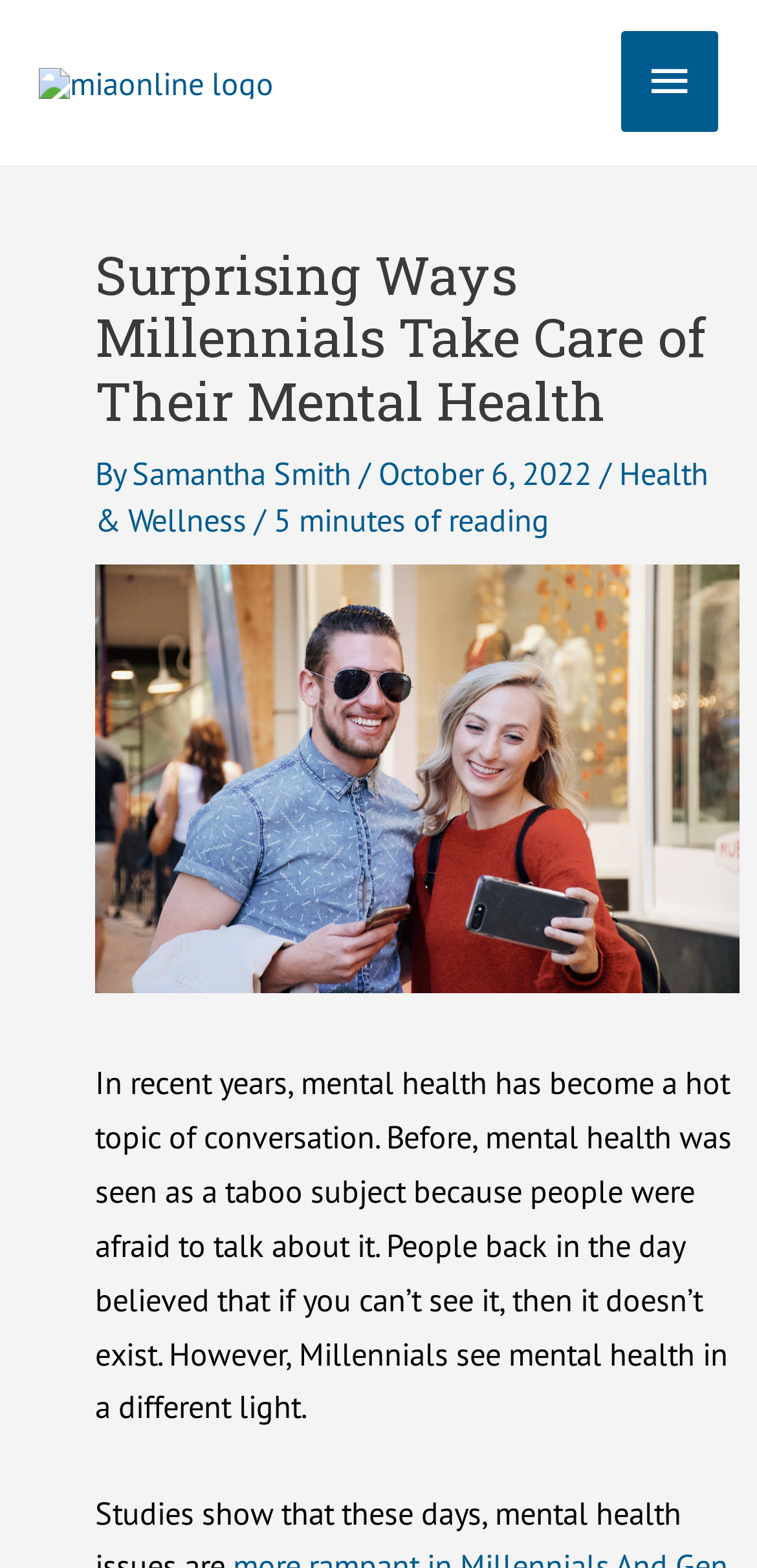Who wrote the article?
Please provide a detailed and thorough answer to the question.

The author of the article is Samantha Smith, which is mentioned in the byline 'By Samantha Smith' below the main heading.